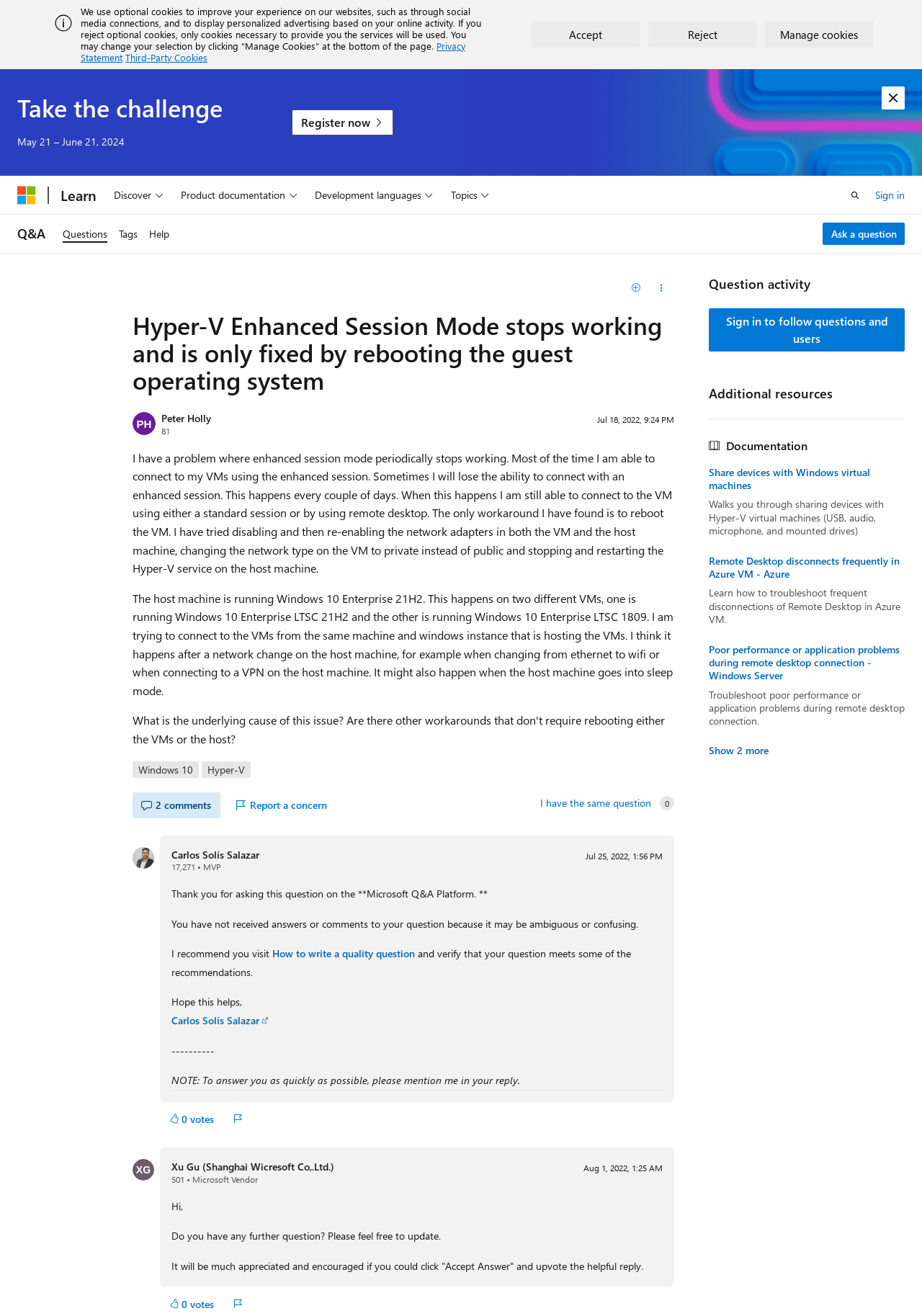Please mark the clickable region by giving the bounding box coordinates needed to complete this instruction: "View question activity".

[0.769, 0.21, 0.981, 0.221]